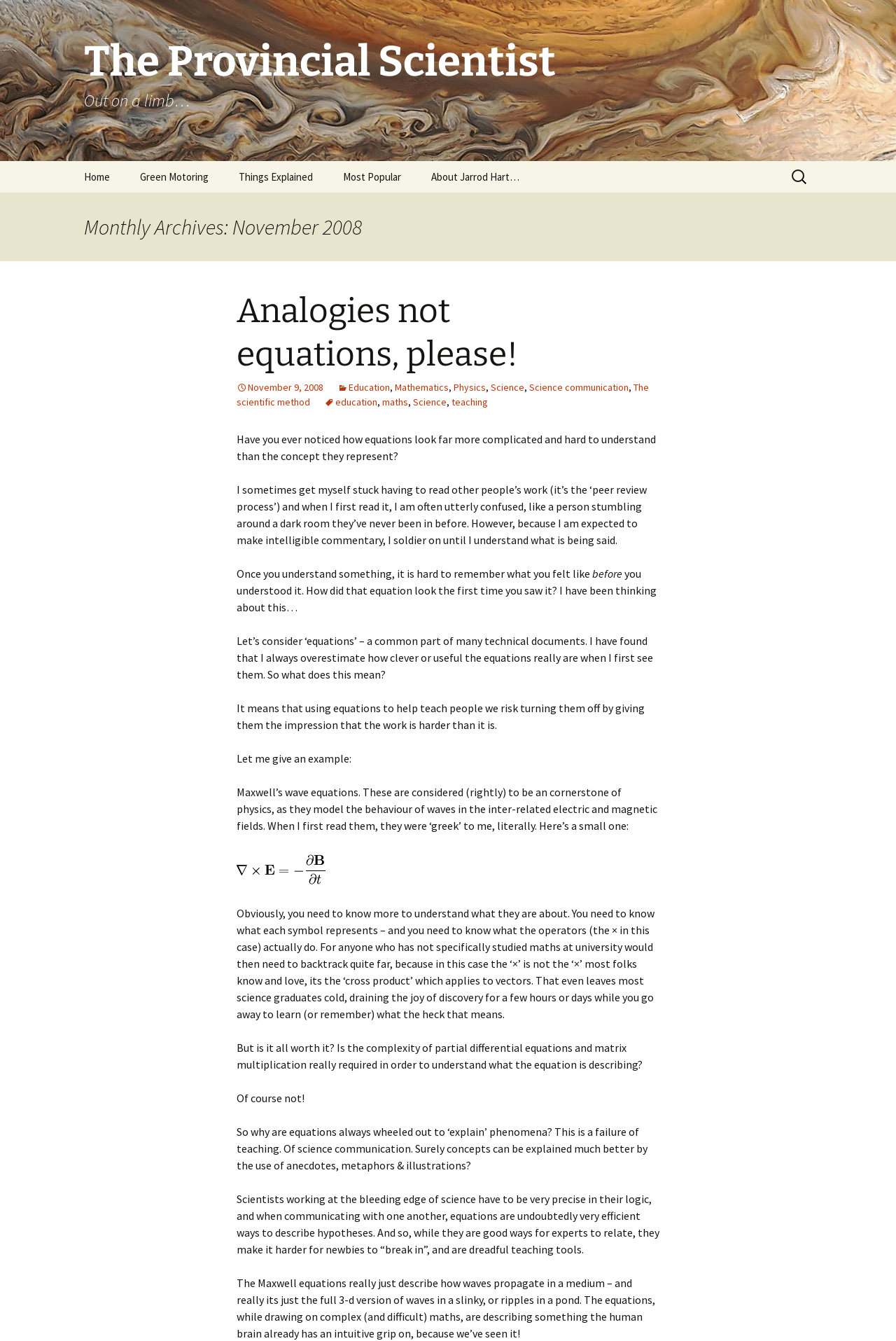Provide a one-word or brief phrase answer to the question:
What is the name of the scientist mentioned?

Maxwell